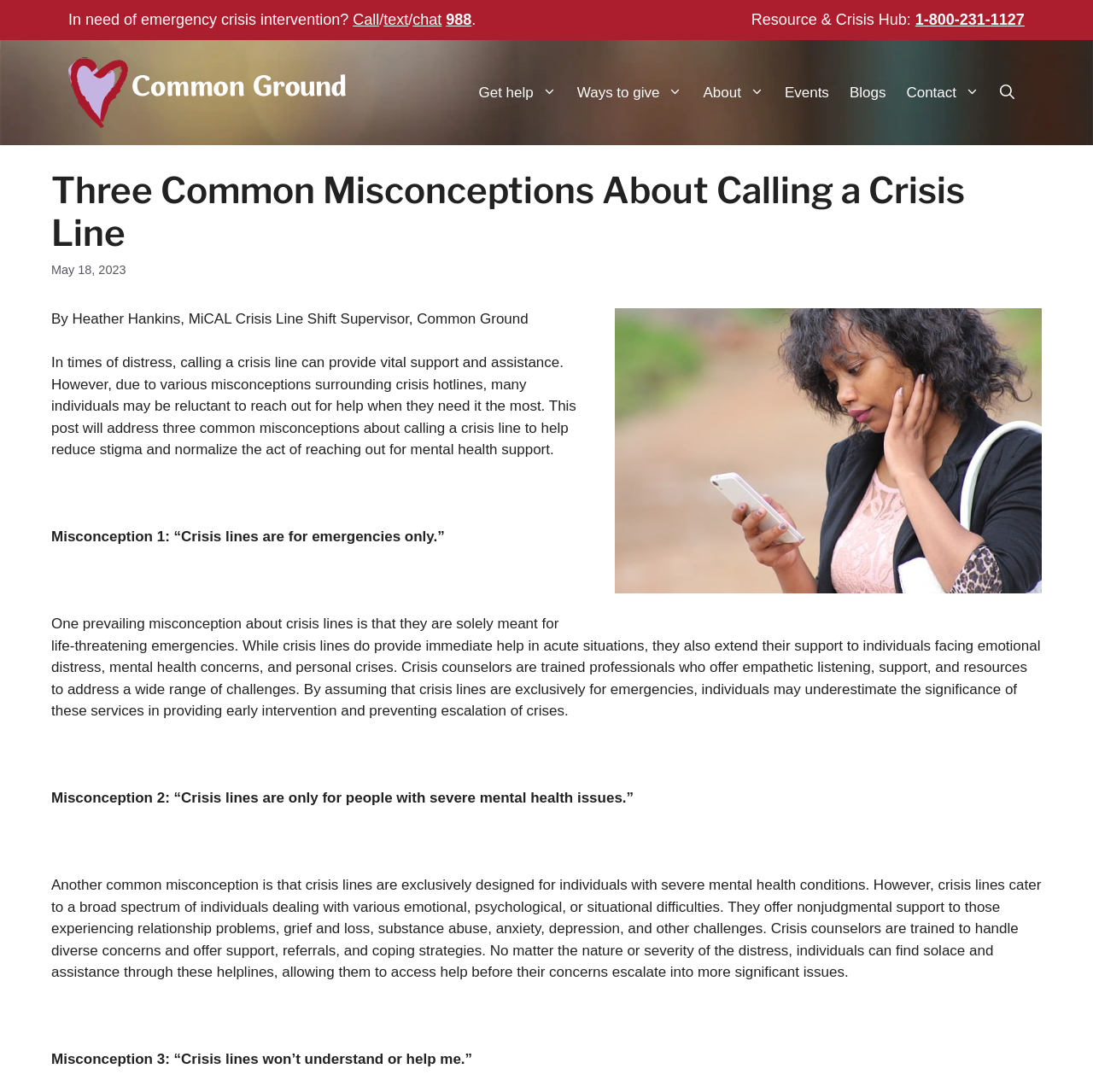Describe all the visual and textual components of the webpage comprehensively.

This webpage is about addressing common misconceptions about calling a crisis line. At the top, there is a banner with a link to the "Common Ground" website and an image of the organization's logo. Below the banner, there is a navigation menu with links to various sections of the website, including "Get help", "Ways to give", "About", "Events", "Blogs", and "Contact". 

On the left side of the page, there is a section with emergency crisis intervention information, including a link to call, text, or chat with a crisis line, as well as a phone number and a resource and crisis hub. 

The main content of the page is an article titled "Three Common Misconceptions About Calling a Crisis Line". The article is written by Heather Hankins, a MiCAL Crisis Line Shift Supervisor at Common Ground. Above the article title, there is a time stamp indicating that the article was published on May 18, 2023. 

To the right of the article title, there is an image of an African American woman holding a cell phone with a contemplative look on her face. The article itself is divided into three sections, each addressing a common misconception about crisis lines. The misconceptions discussed are that crisis lines are only for emergencies, that they are only for people with severe mental health issues, and that they won't understand or help individuals in need. Each section provides a detailed explanation to dispel these misconceptions and encourage individuals to reach out for help when needed.